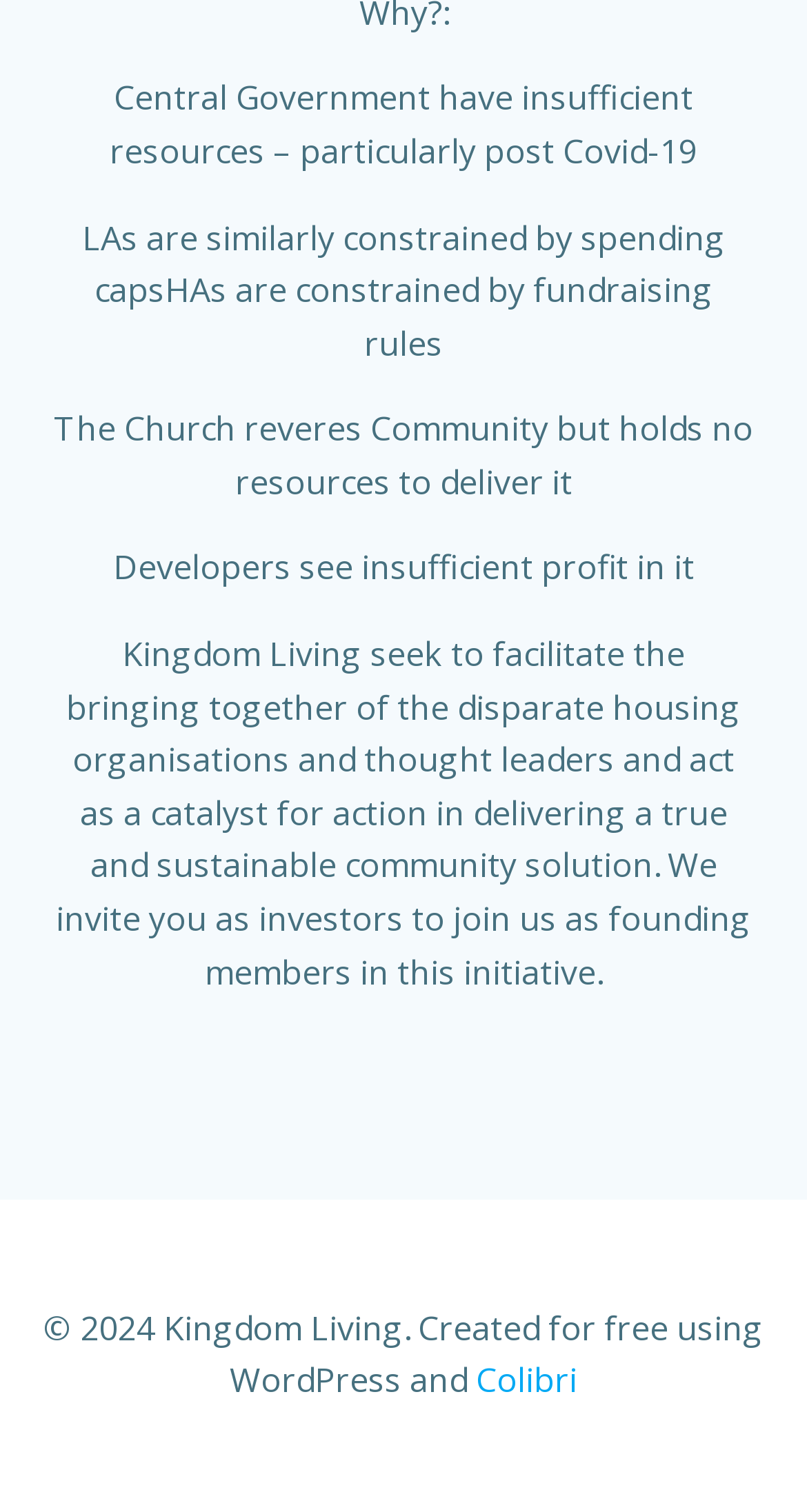Reply to the question with a brief word or phrase: Who is invited to join Kingdom Living as founding members?

Investors